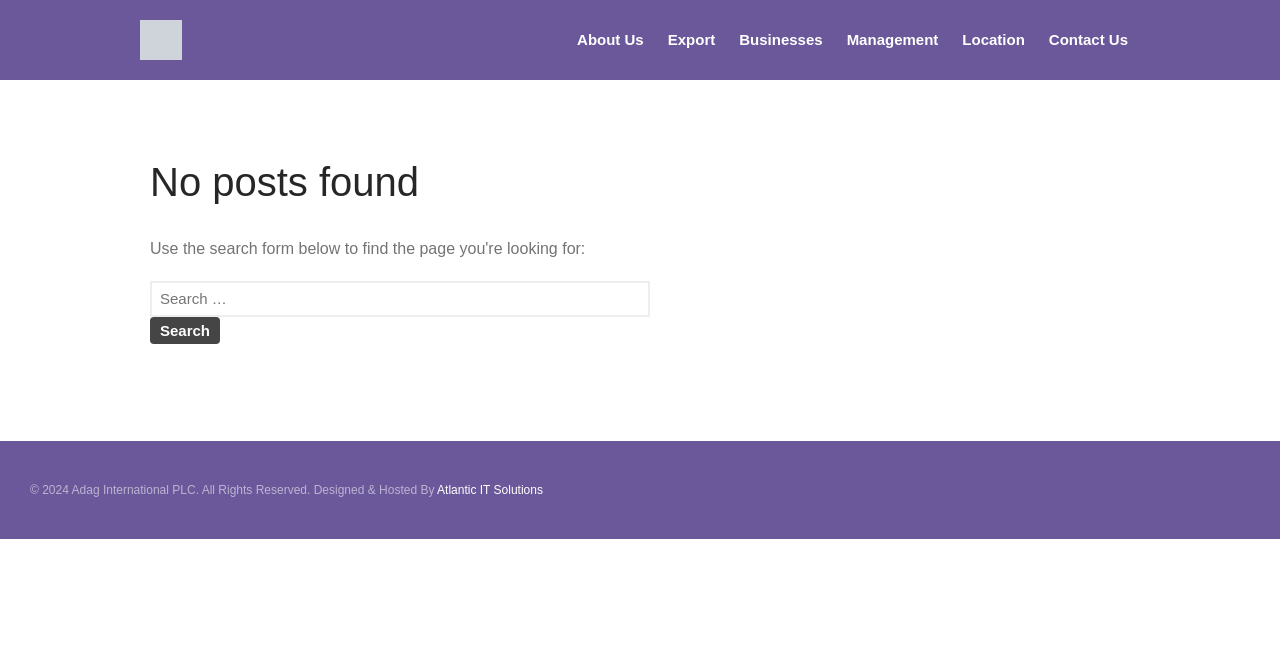Please indicate the bounding box coordinates for the clickable area to complete the following task: "Search for something". The coordinates should be specified as four float numbers between 0 and 1, i.e., [left, top, right, bottom].

[0.832, 0.416, 0.98, 0.513]